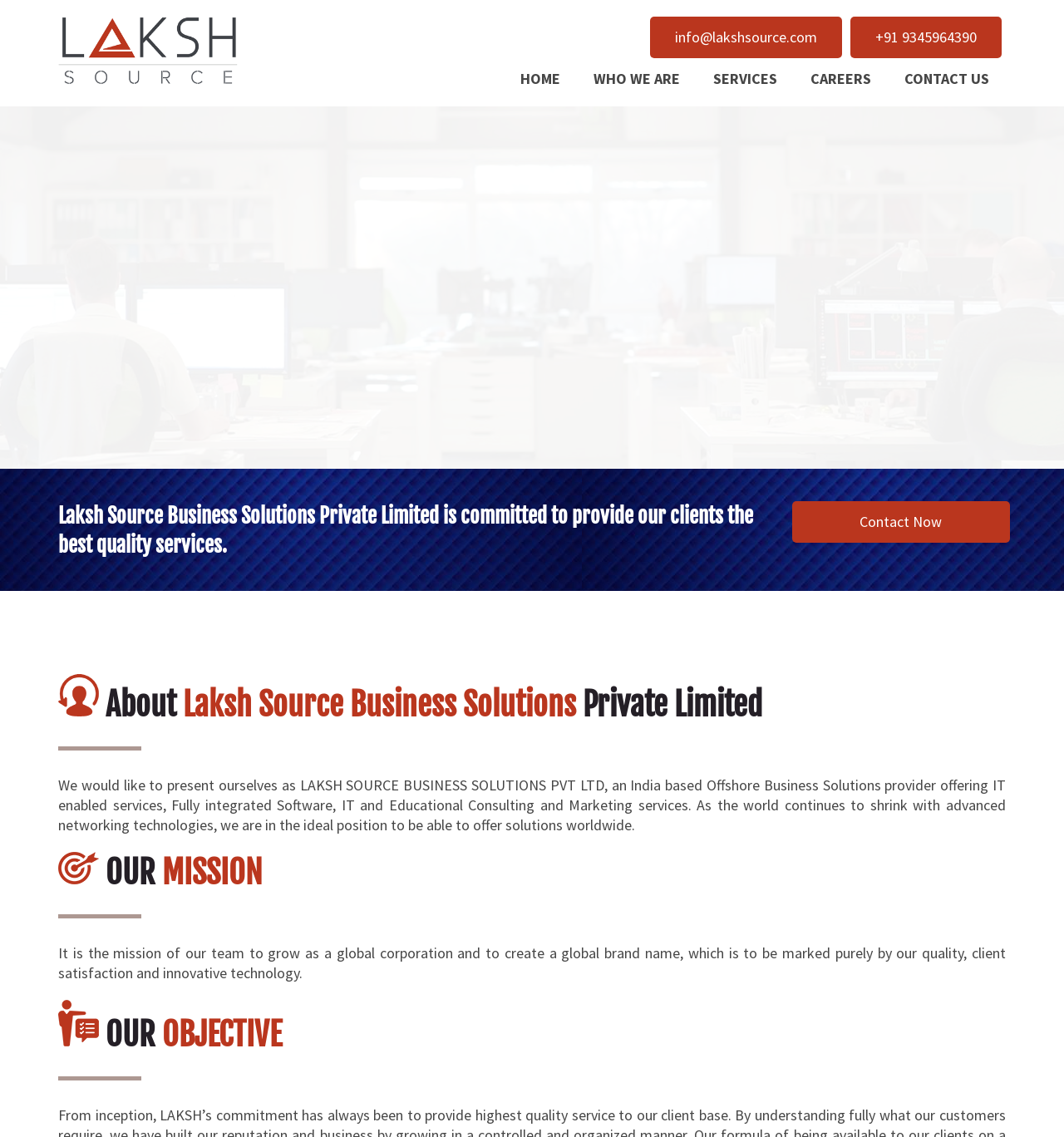Given the element description, predict the bounding box coordinates in the format (top-left x, top-left y, bottom-right x, bottom-right y), using floating point numbers between 0 and 1: Who We Are

[0.55, 0.061, 0.647, 0.077]